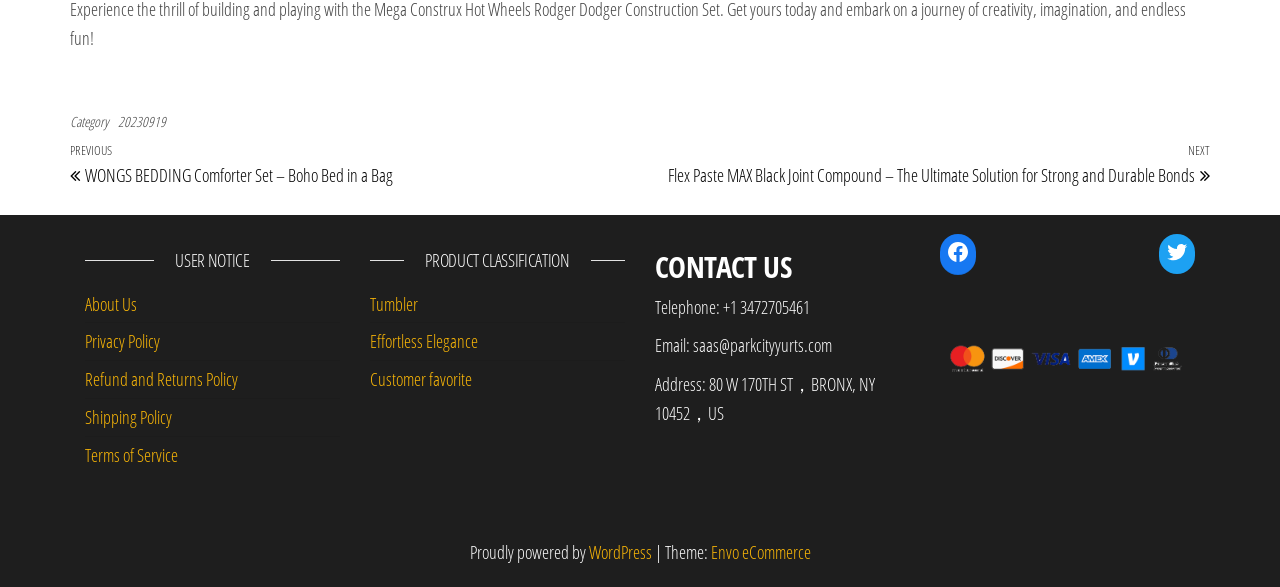Using the given description, provide the bounding box coordinates formatted as (top-left x, top-left y, bottom-right x, bottom-right y), with all values being floating point numbers between 0 and 1. Description: parent_node: Search name="s"

None